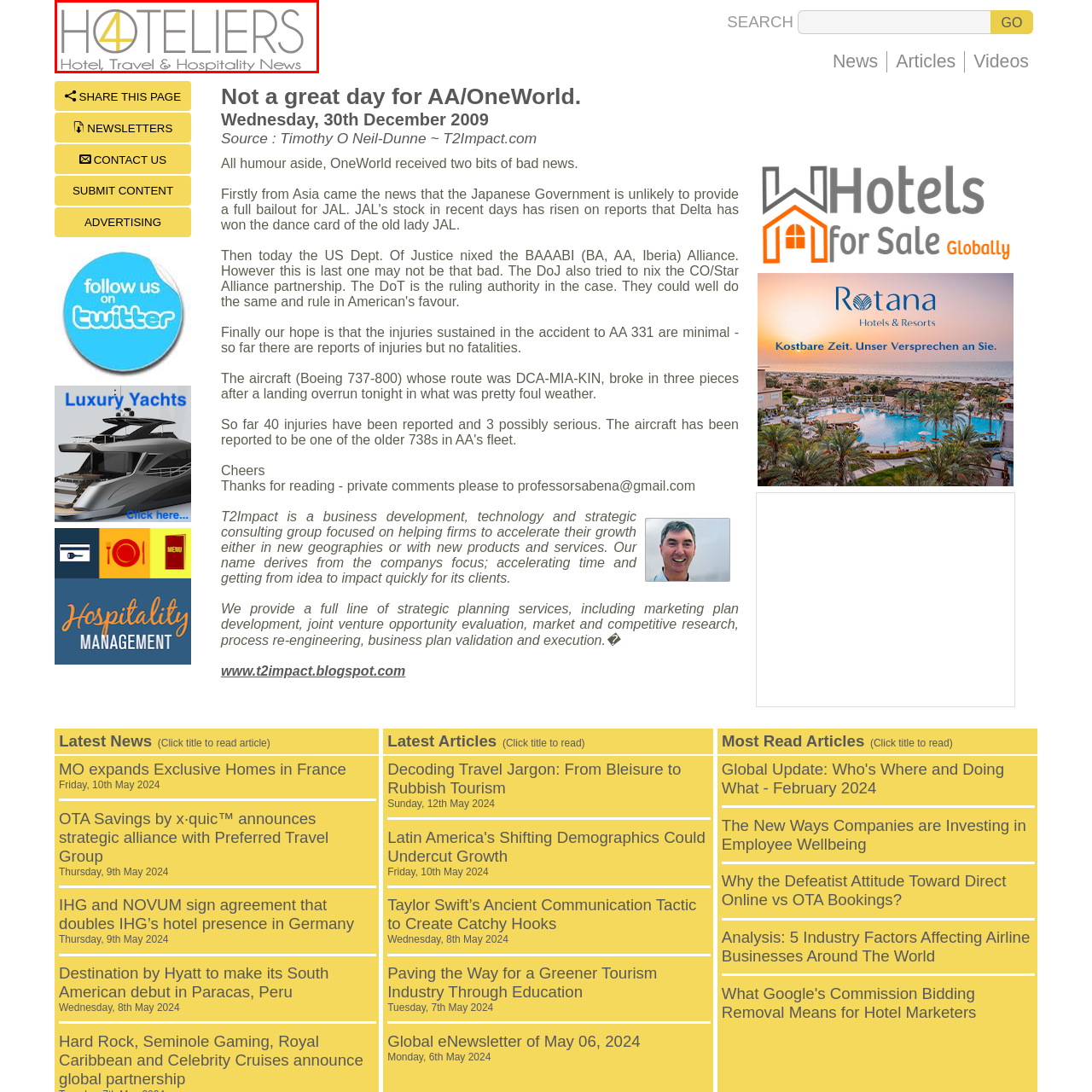Thoroughly describe the scene captured inside the red-bordered image.

The image features the logo of "4Hoteliers," a platform dedicated to providing news and updates in the hotel, travel, and hospitality sectors. The design incorporates a clean, modern aesthetic, with the word "HOTELIERS" prominently displayed in a stylish font, accompanied by the number "4" stylized within a circle. This logo reflects the website's focus on the latest industry trends and information, making it a key resource for professionals in the hospitality field. The use of soft gray and yellow tones contributes to a professional yet inviting appearance.